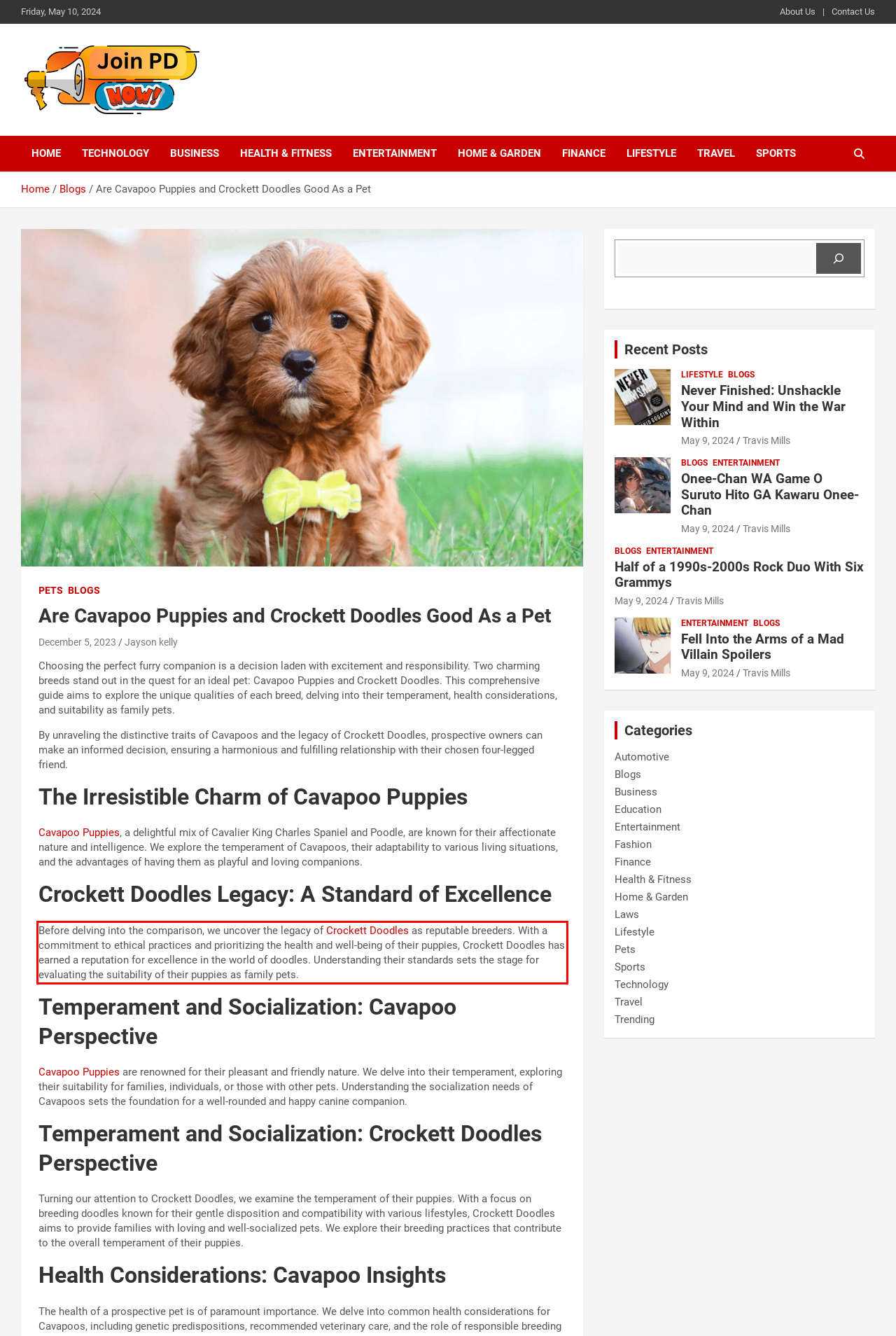Examine the screenshot of the webpage, locate the red bounding box, and generate the text contained within it.

Before delving into the comparison, we uncover the legacy of Crockett Doodles as reputable breeders. With a commitment to ethical practices and prioritizing the health and well-being of their puppies, Crockett Doodles has earned a reputation for excellence in the world of doodles. Understanding their standards sets the stage for evaluating the suitability of their puppies as family pets.